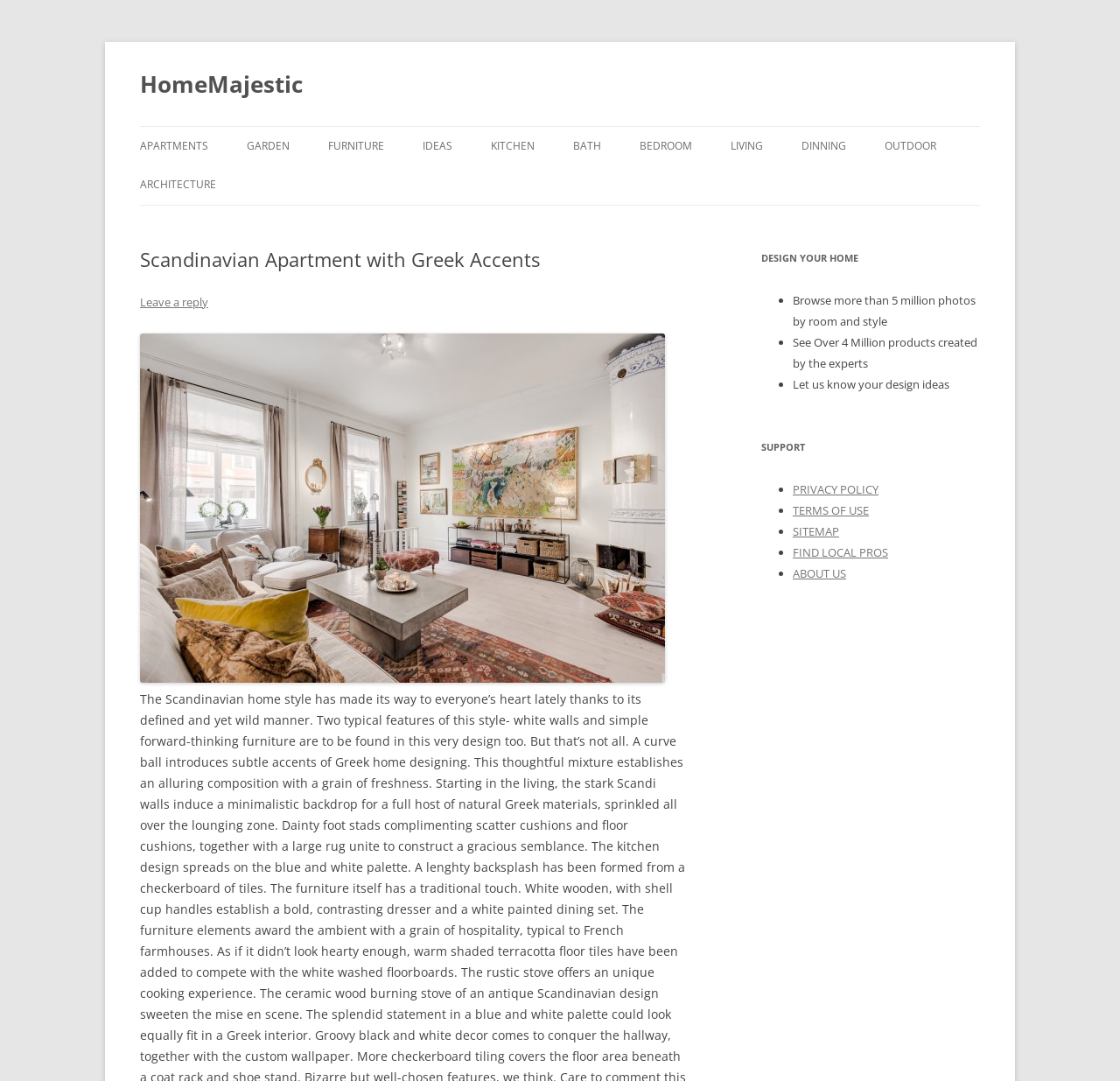Give a detailed overview of the webpage's appearance and contents.

This webpage is about a Scandinavian apartment with Greek accents, as indicated by the title "Scandinavian Apartment with Greek Accents" at the top of the page. The page is divided into several sections. 

At the top, there is a navigation menu with links to different categories, including "APARTMENTS", "GARDEN", "FURNITURE", "IDEAS", "KITCHEN", "BATH", "BEDROOM", "LIVING", "DINNING", "OUTDOOR", and "ARCHITECTURE". 

Below the navigation menu, there is a large image of a living room with a white background, which takes up most of the width of the page. Above the image, there is a heading "Scandinavian Apartment with Greek Accents" and a link to "Leave a reply". 

To the right of the image, there is a section with a heading "DESIGN YOUR HOME". This section contains three bullet points with text describing the services offered by the website, including browsing photos by room and style, seeing products created by experts, and sharing design ideas. 

Below this section, there is another section with a heading "SUPPORT". This section contains four bullet points with links to "PRIVACY POLICY", "TERMS OF USE", "SITEMAP", and "FIND LOCAL PROS", as well as a link to "ABOUT US".